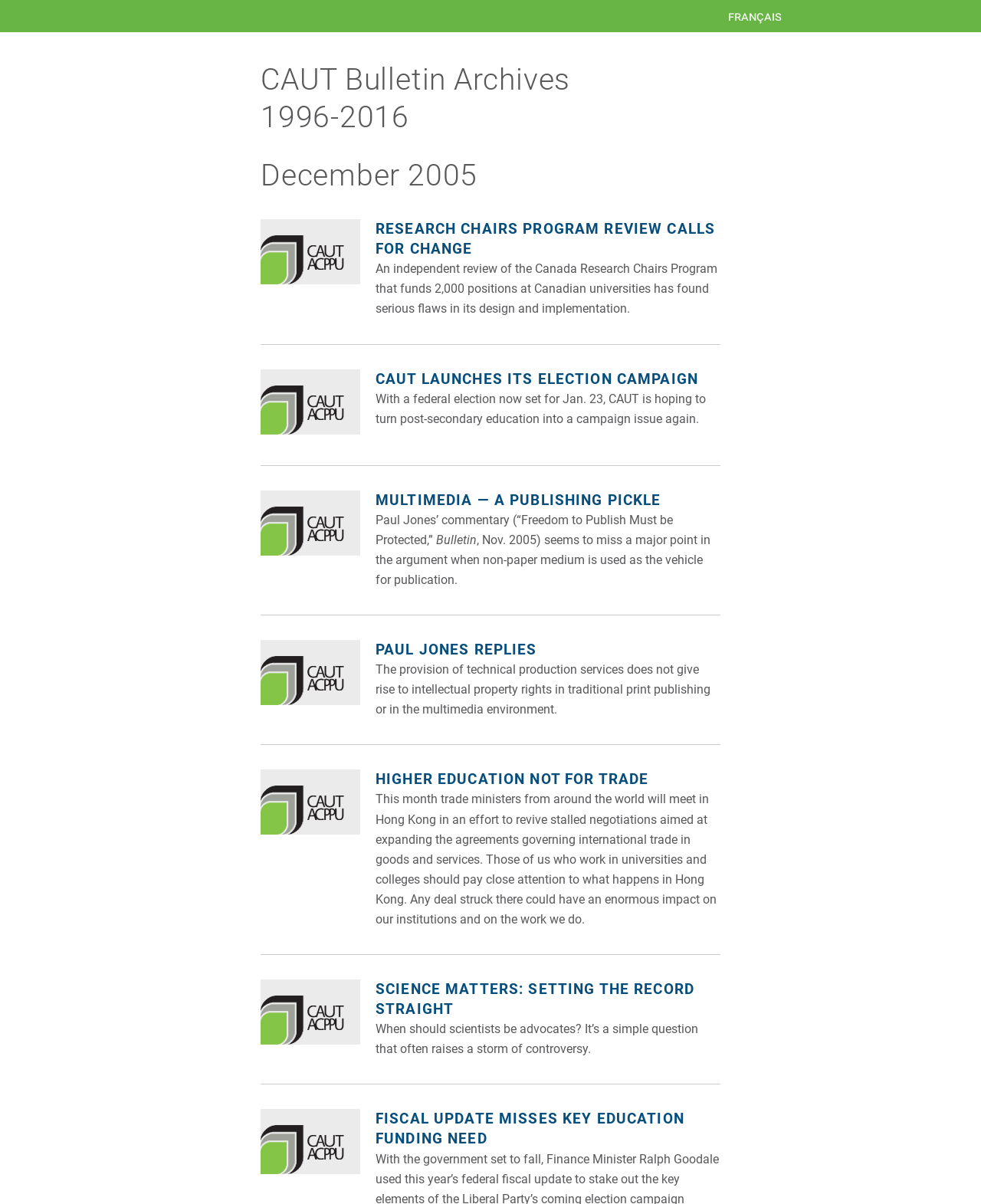Locate the bounding box coordinates of the area to click to fulfill this instruction: "Search for a topic". The bounding box should be presented as four float numbers between 0 and 1, in the order [left, top, right, bottom].

None